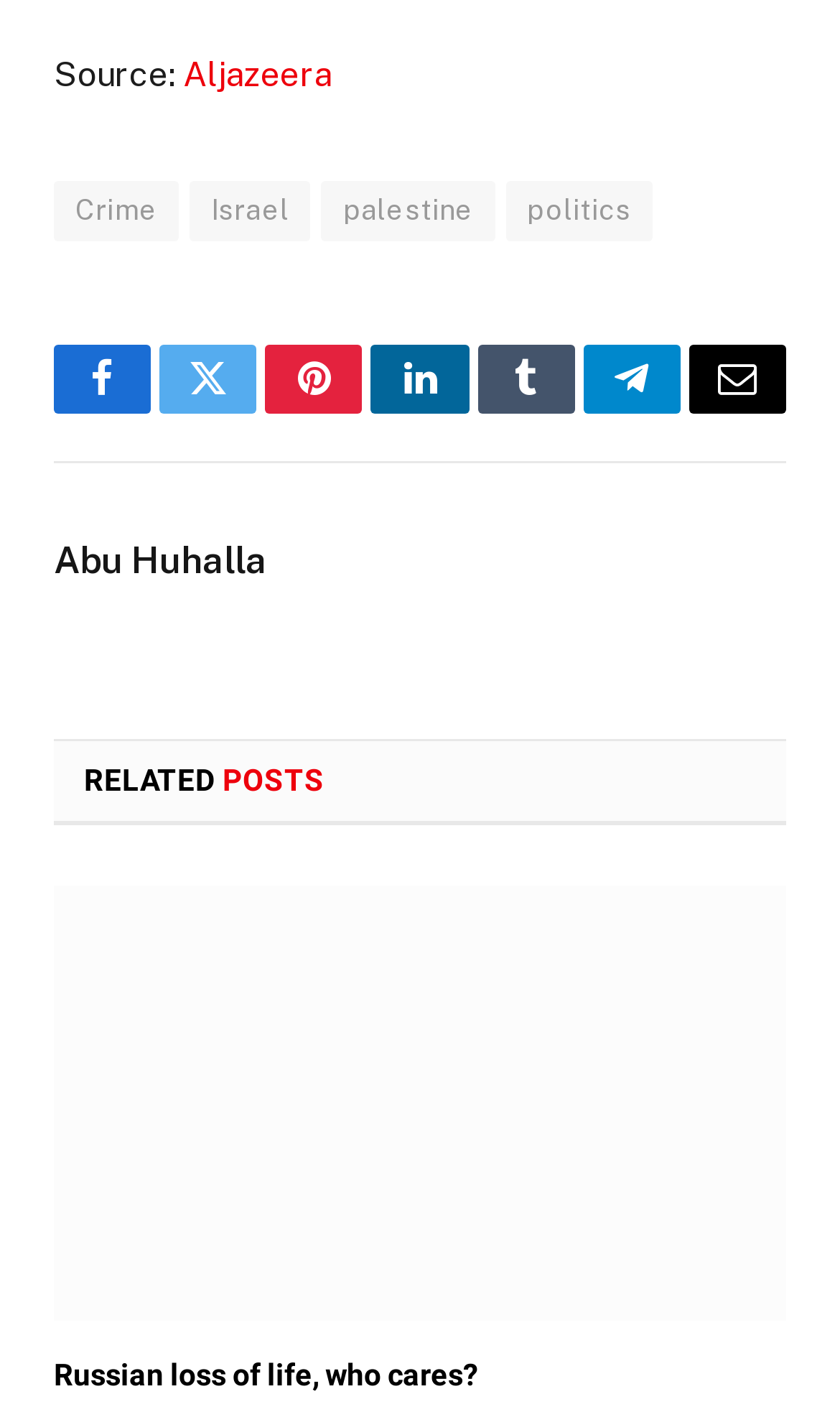Locate the coordinates of the bounding box for the clickable region that fulfills this instruction: "Click on Aljazeera".

[0.218, 0.038, 0.395, 0.067]